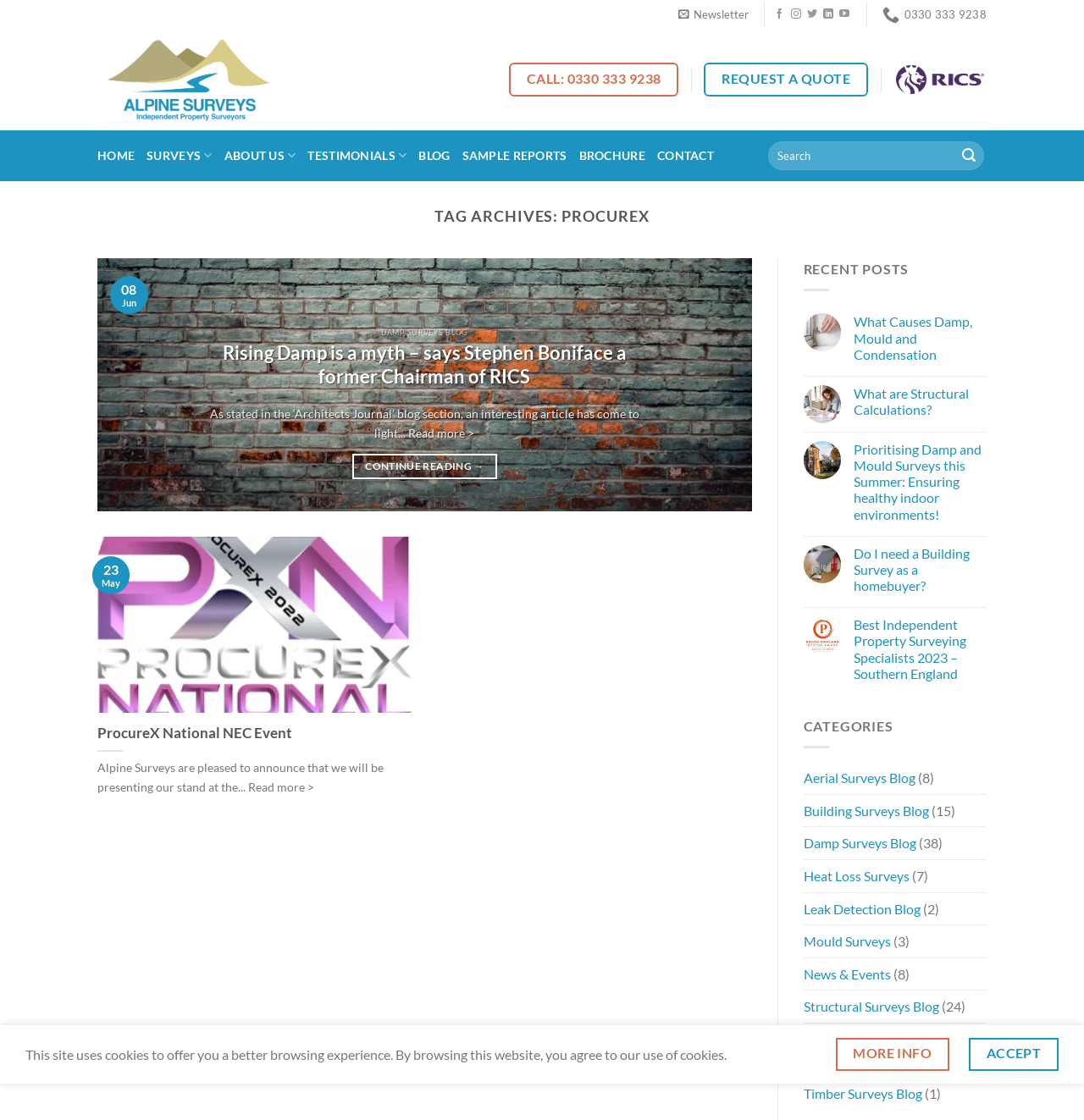Find the bounding box coordinates for the HTML element specified by: "Structural Surveys Blog".

[0.741, 0.885, 0.866, 0.913]